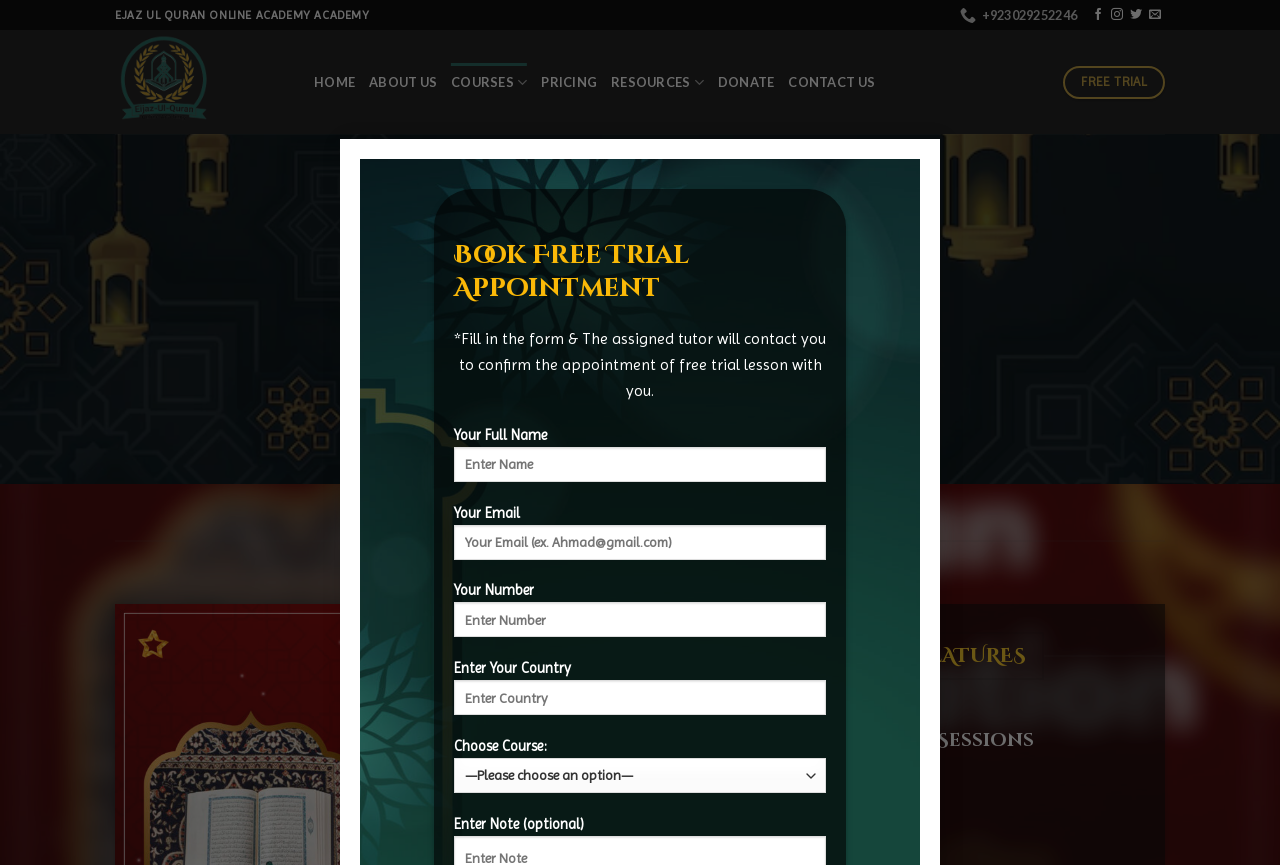How can users contact the online academy?
Look at the webpage screenshot and answer the question with a detailed explanation.

Users can contact the online academy through the provided email address or phone number, which are listed at the top of the webpage as '+923029252246' and 'Send us an email'.